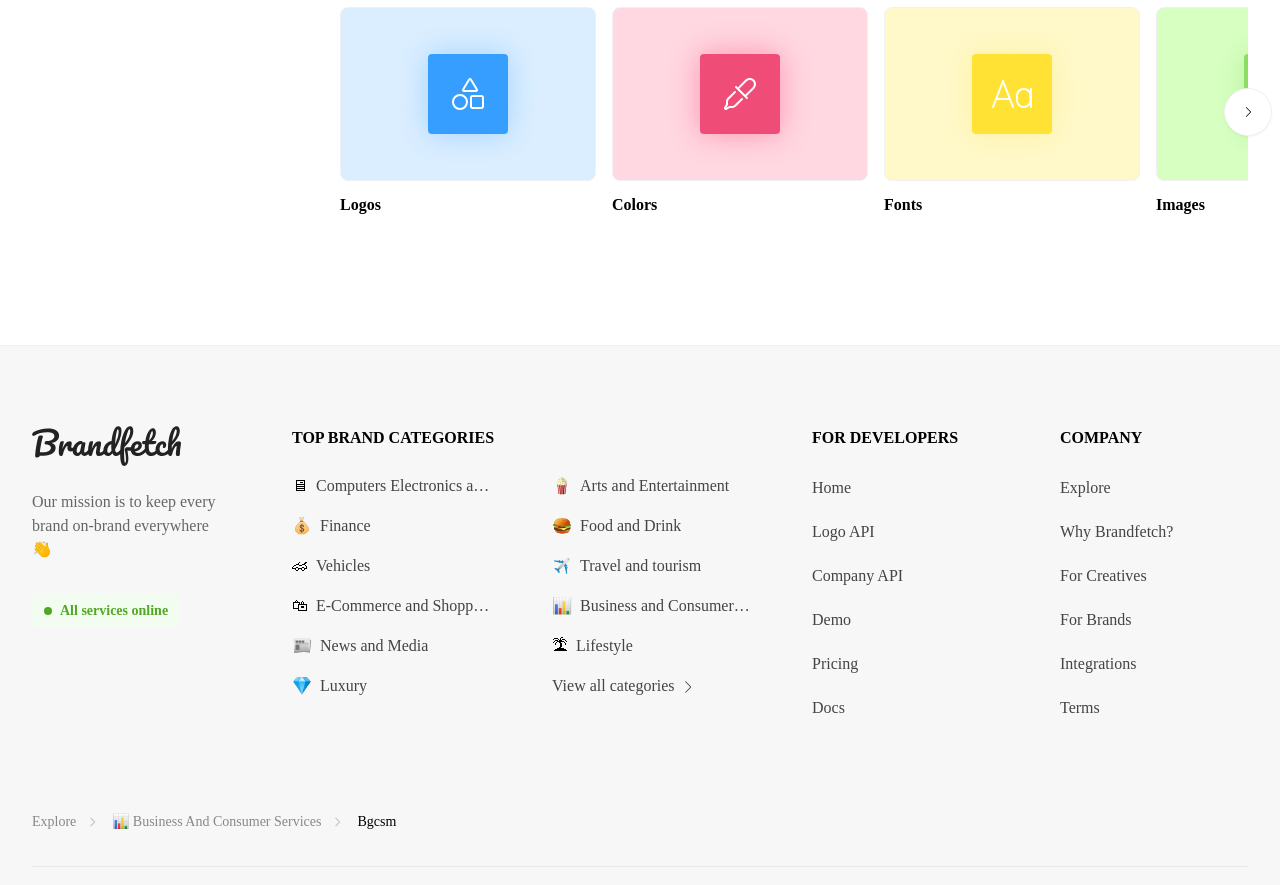Carefully examine the image and provide an in-depth answer to the question: What is the section title above the links 'Home', 'Logo API', and 'Company API'?

The section title above the links 'Home', 'Logo API', and 'Company API' is 'FOR DEVELOPERS' which is a static text located at the top right corner of the webpage with a bounding box of [0.634, 0.485, 0.749, 0.504].